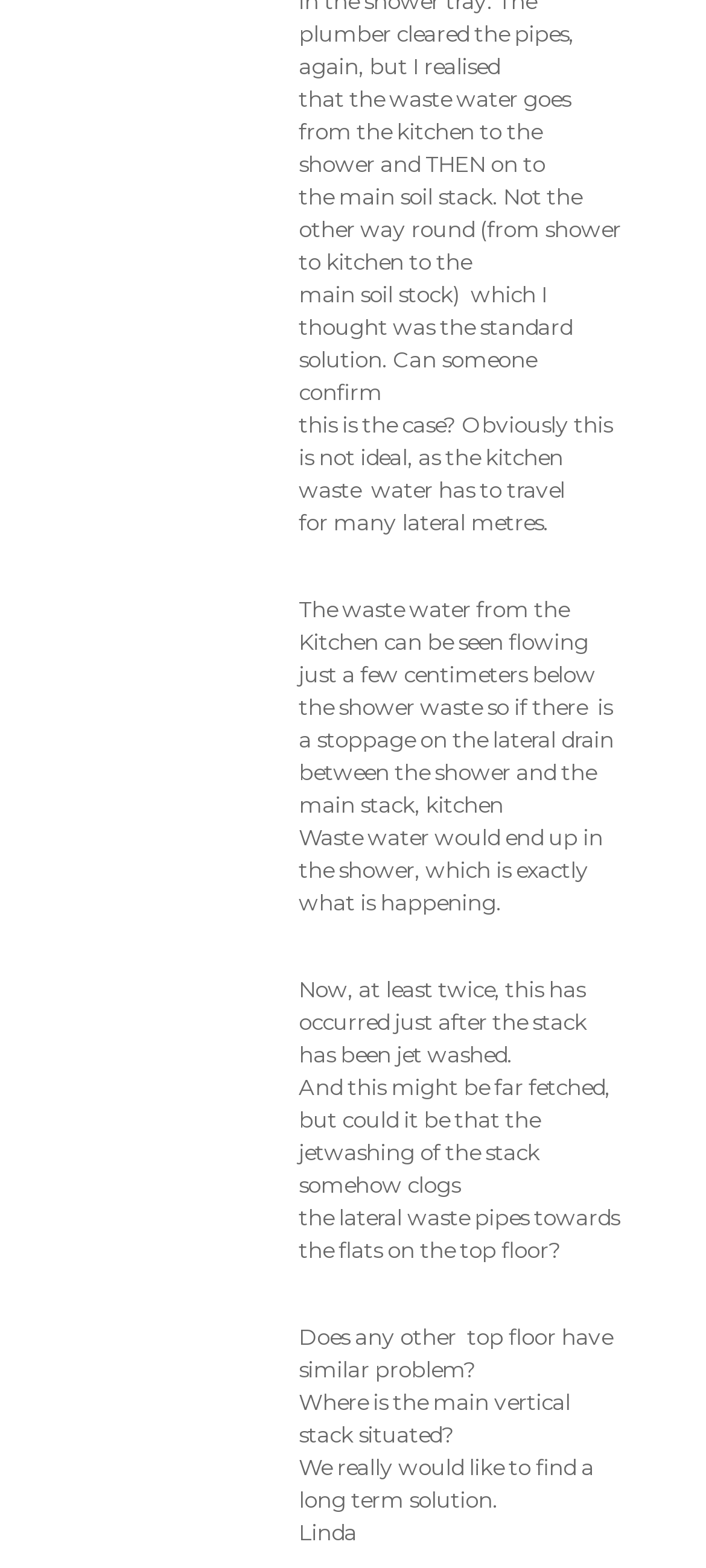Find the bounding box of the web element that fits this description: "Gallery".

[0.63, 0.073, 0.92, 0.107]